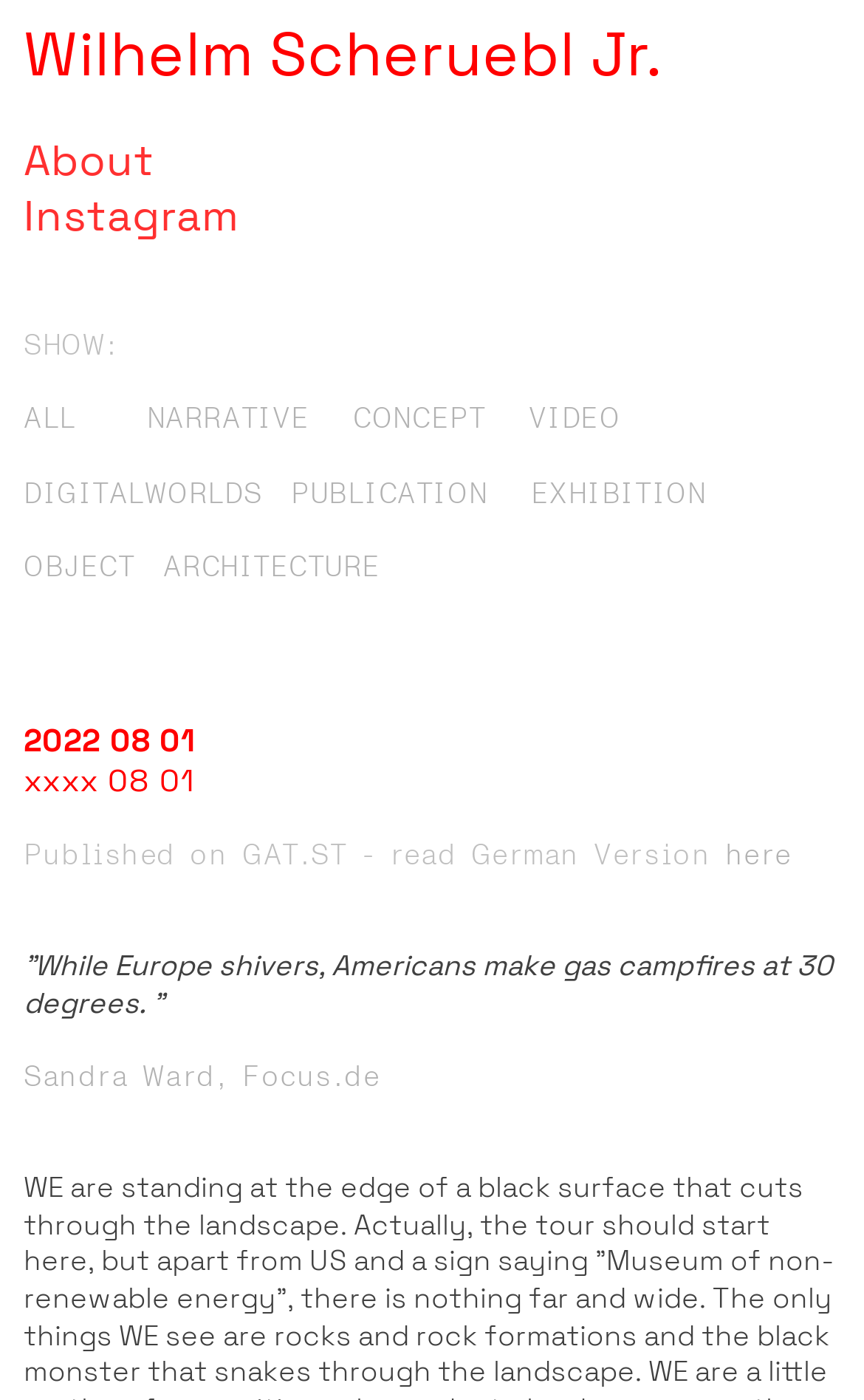Please locate and retrieve the main header text of the webpage.

Wilhelm Scheruebl Jr.